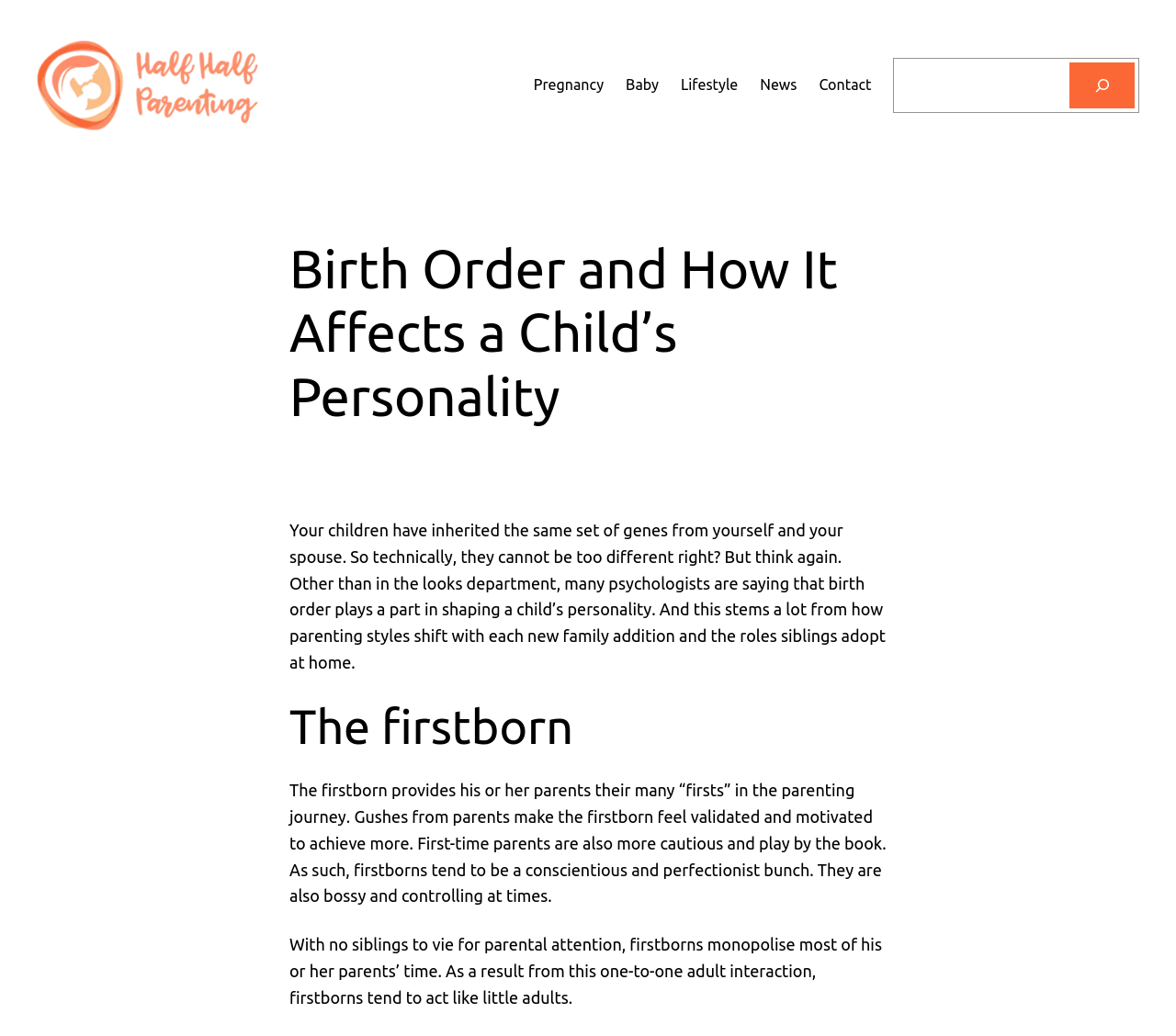Using the given element description, provide the bounding box coordinates (top-left x, top-left y, bottom-right x, bottom-right y) for the corresponding UI element in the screenshot: Lifestyle

[0.579, 0.071, 0.628, 0.094]